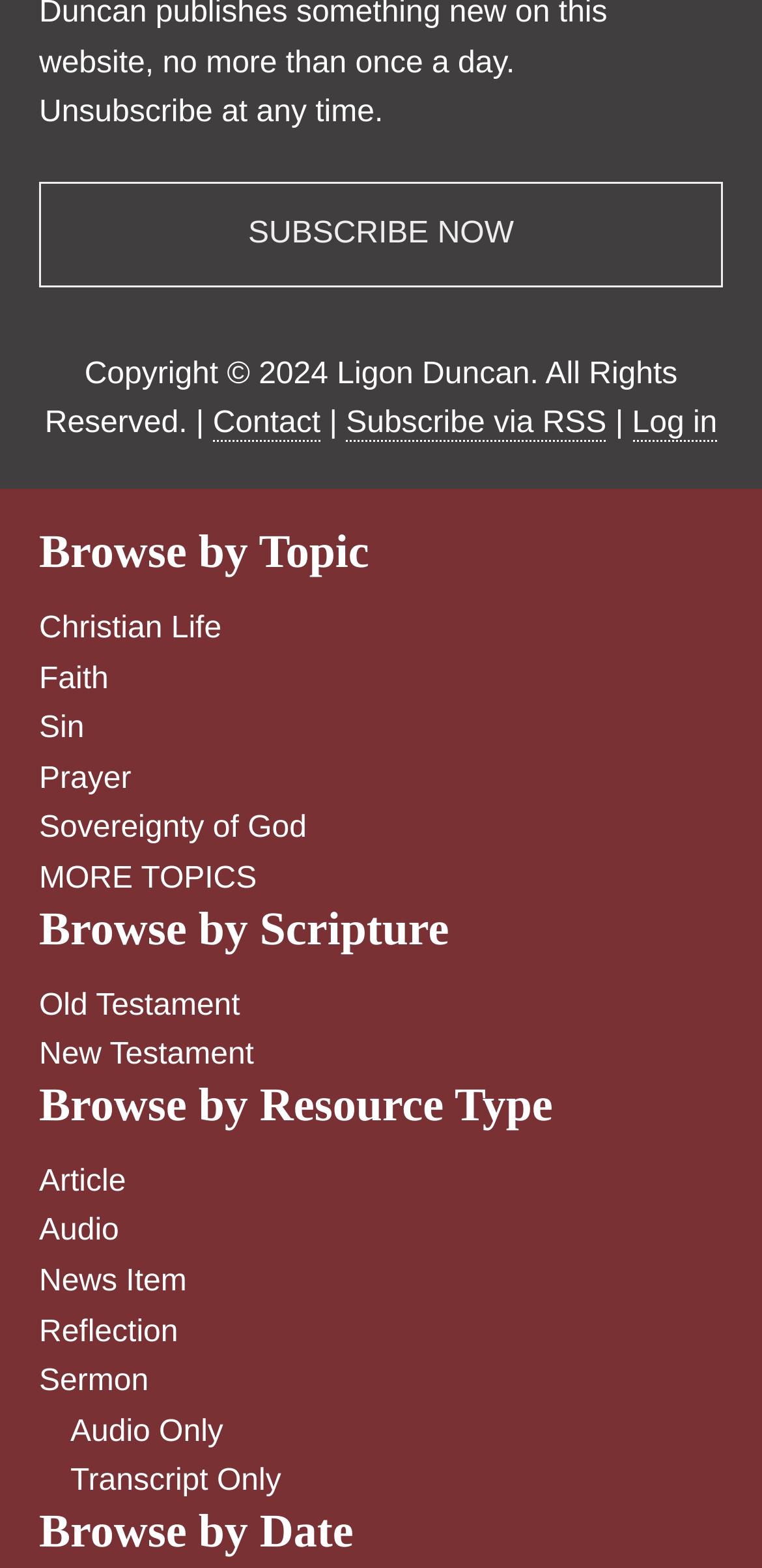Provide the bounding box coordinates of the section that needs to be clicked to accomplish the following instruction: "Contact the website owner."

[0.279, 0.26, 0.421, 0.282]